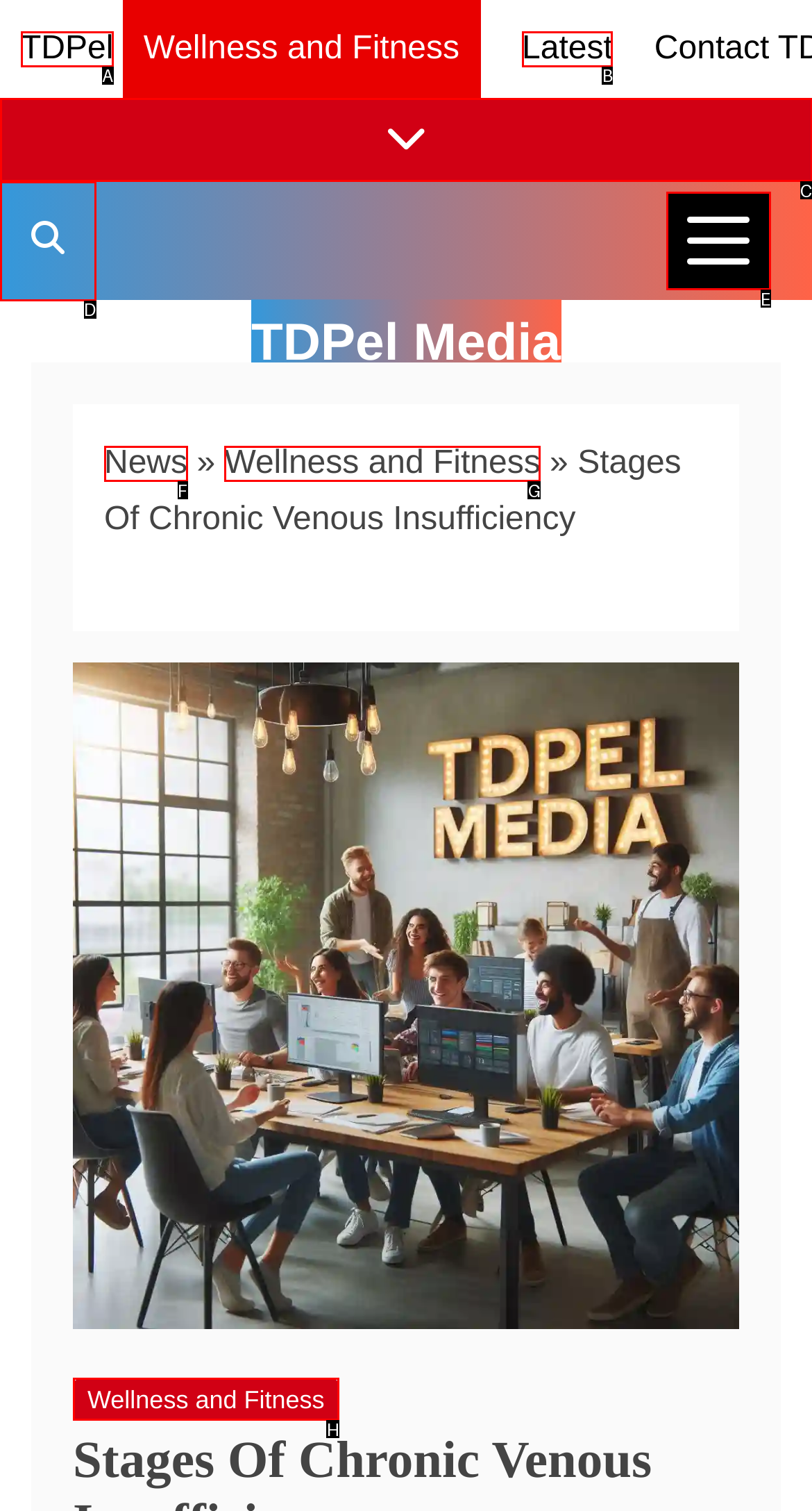Based on the given description: aria-label="Search TDPel Media", determine which HTML element is the best match. Respond with the letter of the chosen option.

D